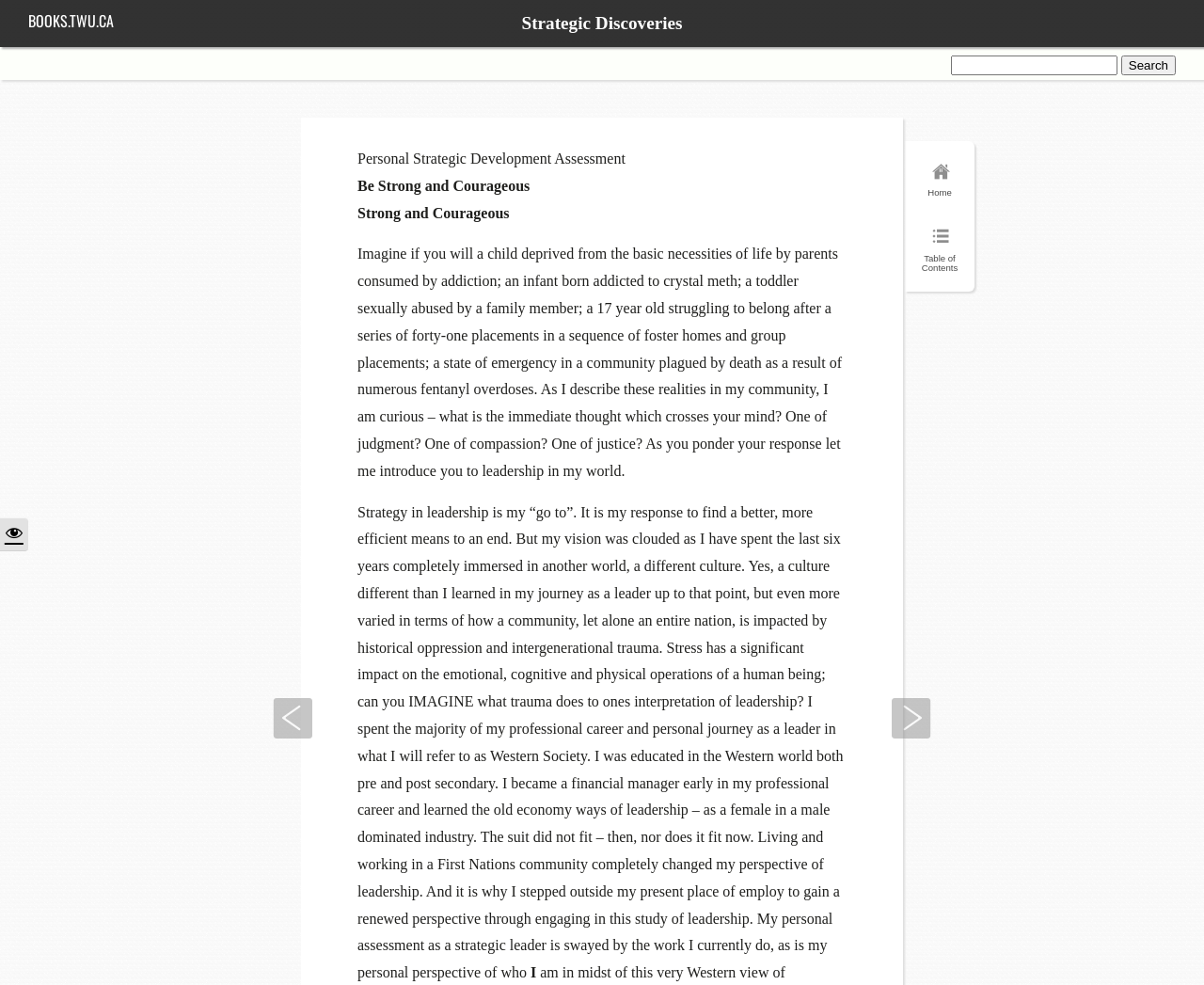Extract the bounding box coordinates of the UI element described: "Strategic Discoveries". Provide the coordinates in the format [left, top, right, bottom] with values ranging from 0 to 1.

[0.433, 0.013, 0.567, 0.033]